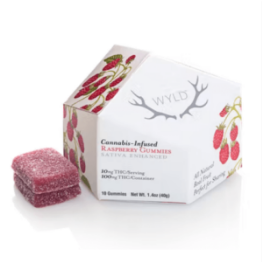Elaborate on all the elements present in the image.

The image showcases a box of Wyld Cannabis-Infused Raspberry Gummies, highlighting their vibrant and appealing packaging adorned with raspberry illustrations. The cube-shaped box is prominently printed with the brand name "WYLD," set against a simple white background. Beside the box sits a gummy, demonstrating its chewable texture and enticing flavor. Each serving contains 10mg of THC, and the package includes a total of 10 gummies, totaling 100mg of THC. These all-natural gummies aim to provide a delicious fruit experience without artificial ingredients, making them a popular choice among cannabis enthusiasts seeking flavorful edibles.